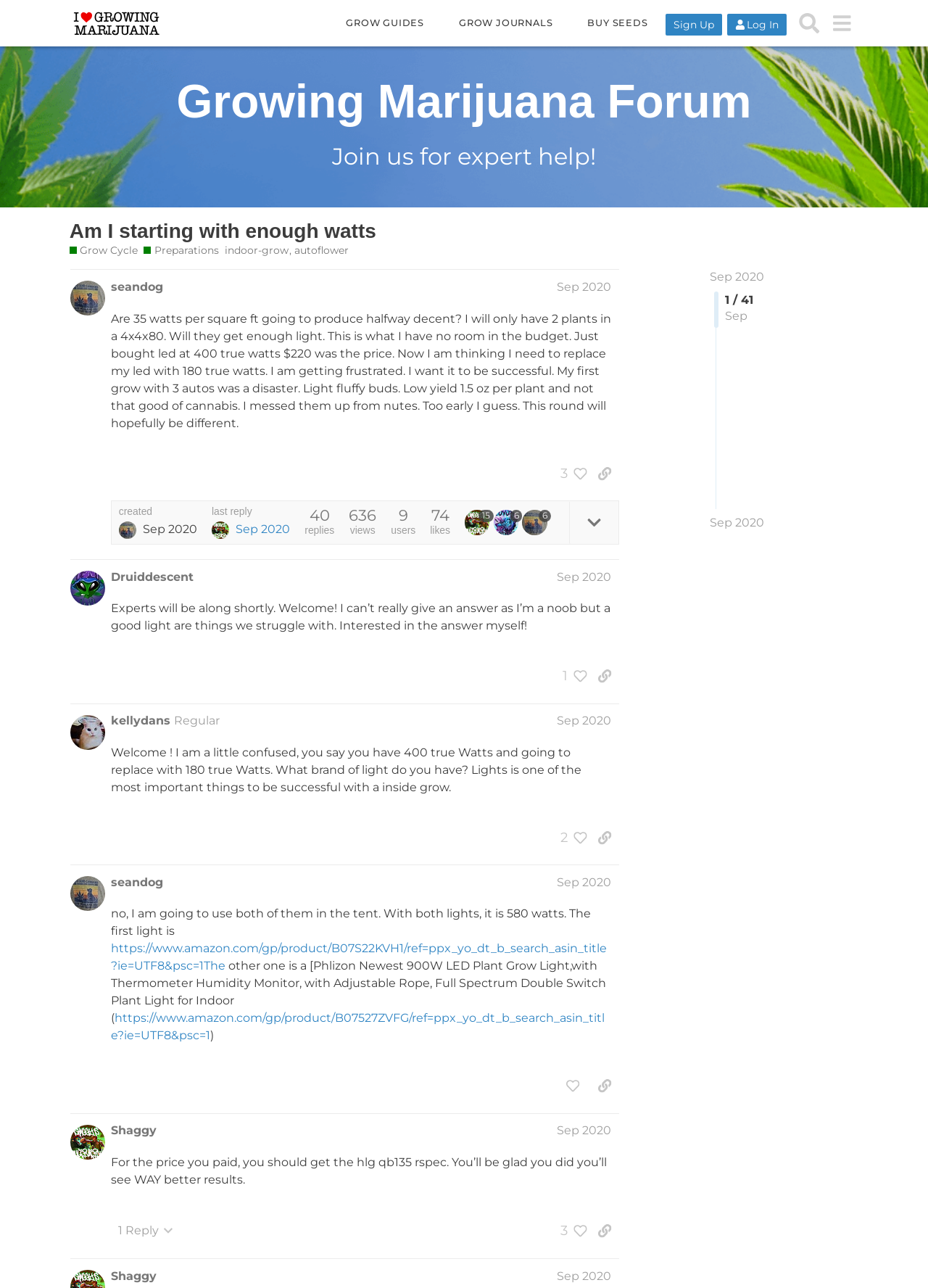What is the brand of the light being used?
Provide an in-depth and detailed answer to the question.

The question is asking about the brand of the light being used. However, the text does not explicitly mention the brand of the light. Therefore, the answer is unknown.